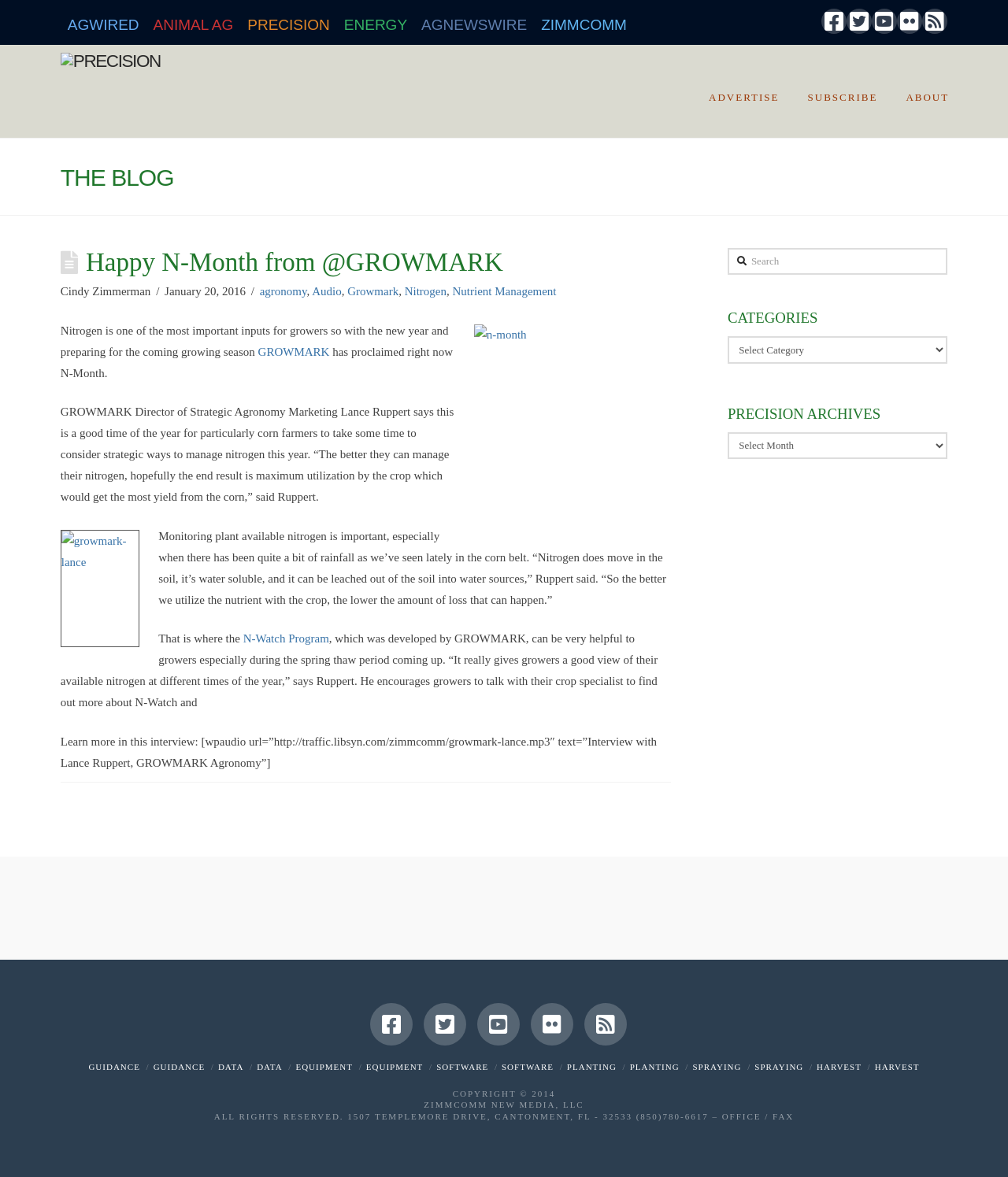Show the bounding box coordinates of the element that should be clicked to complete the task: "Click on the 'AGWIRED' link".

[0.06, 0.004, 0.145, 0.034]